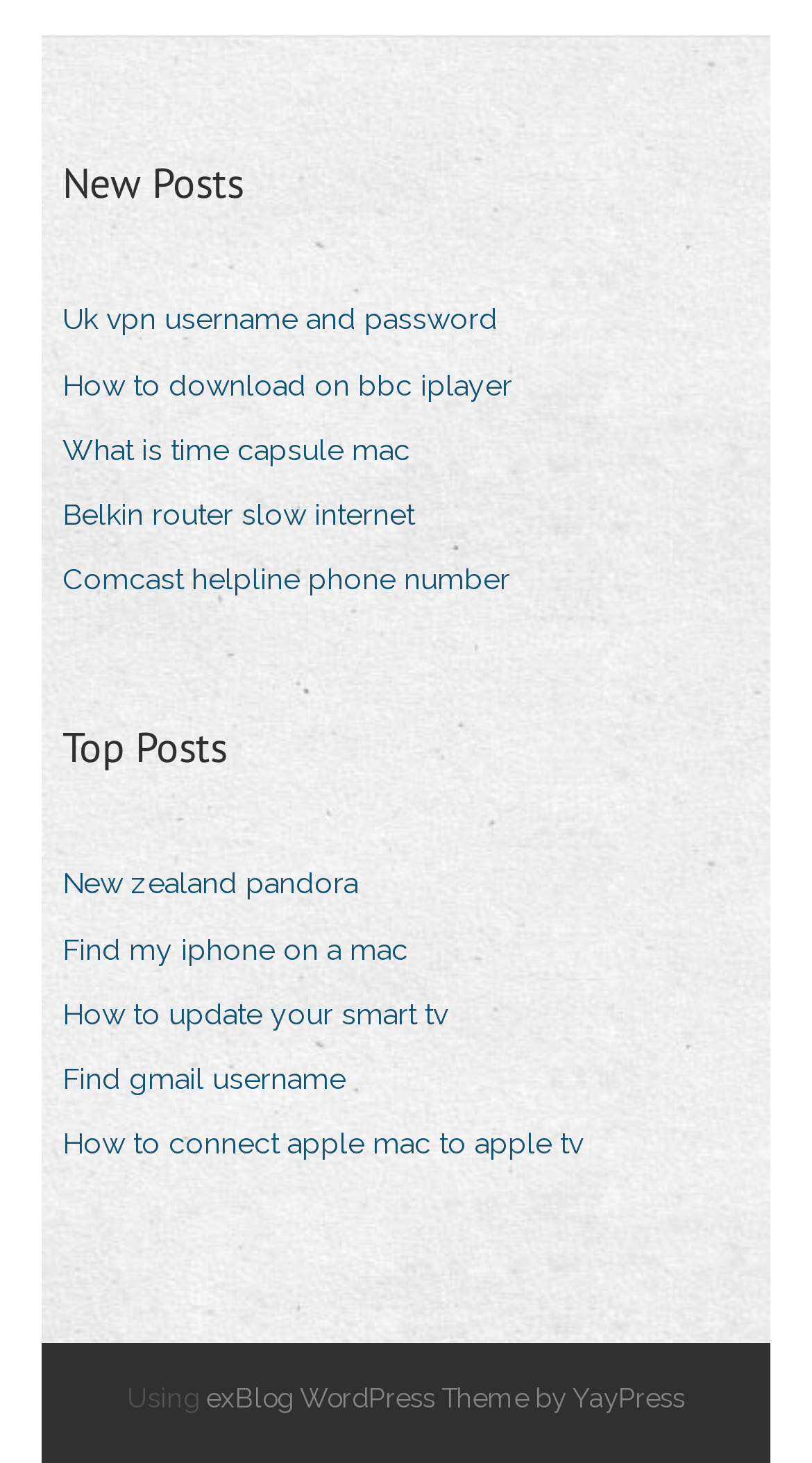Pinpoint the bounding box coordinates of the area that should be clicked to complete the following instruction: "Visit Cascade Orienteering". The coordinates must be given as four float numbers between 0 and 1, i.e., [left, top, right, bottom].

None